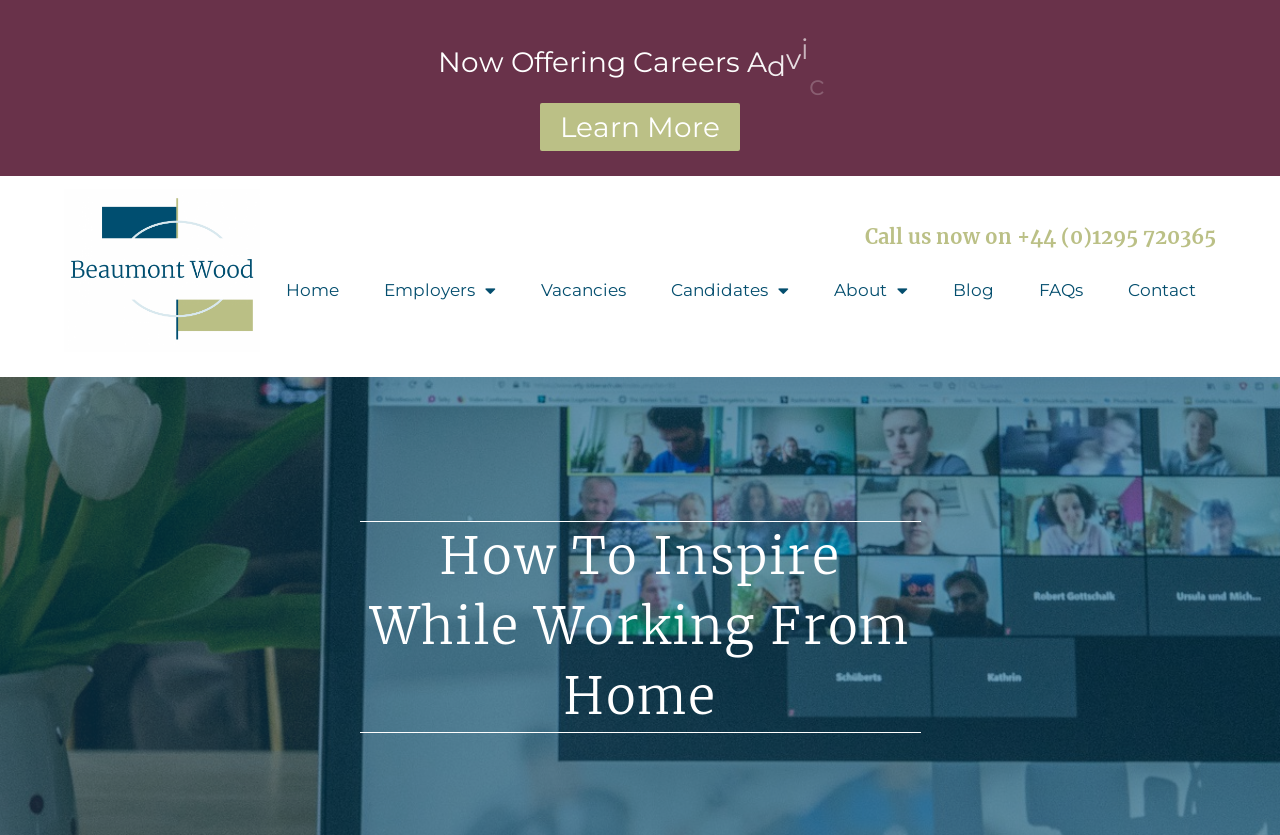What is the logo of the company?
Please provide a single word or phrase answer based on the image.

Beaumont Wood Logo